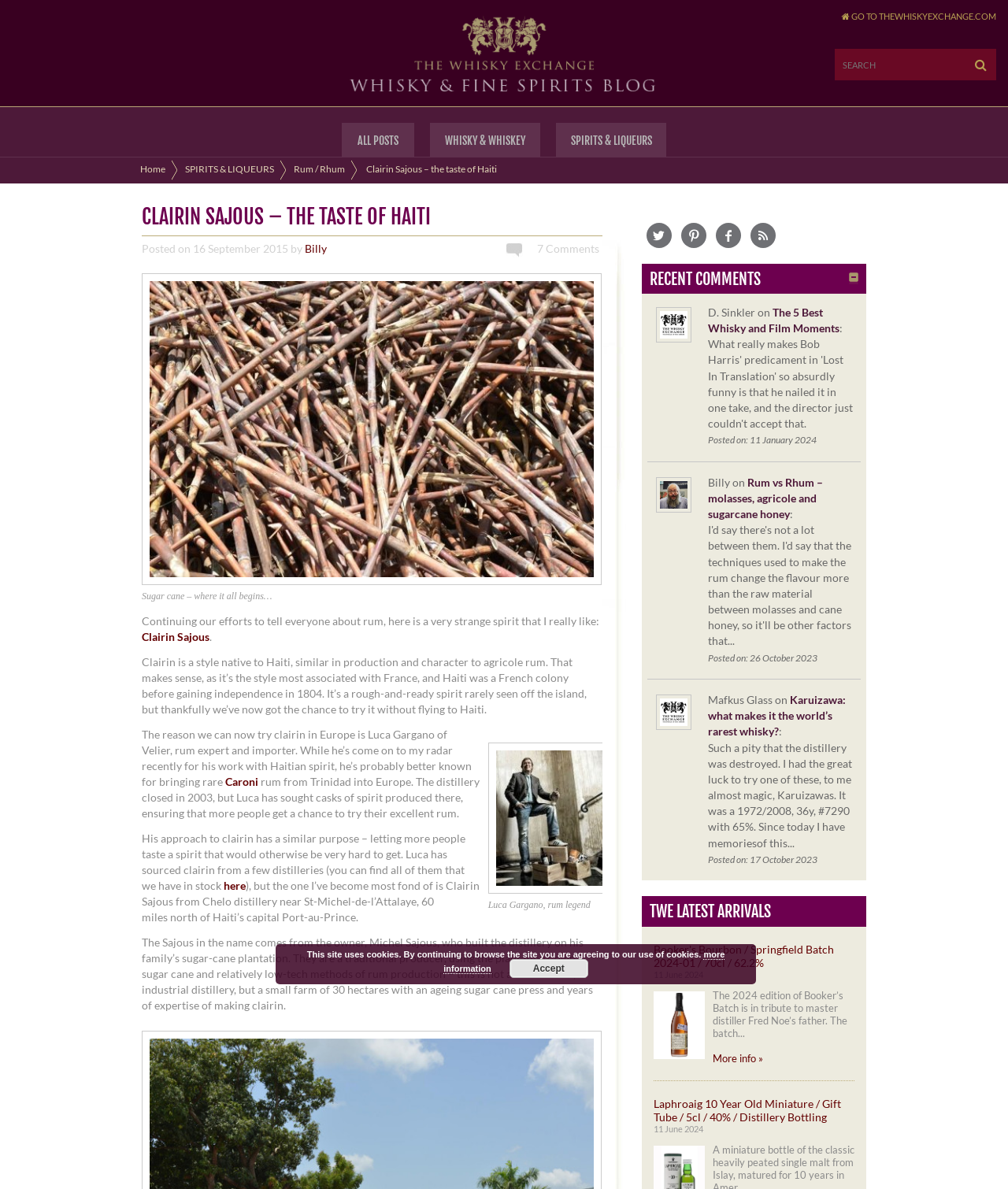Determine the bounding box coordinates of the section to be clicked to follow the instruction: "View all posts". The coordinates should be given as four float numbers between 0 and 1, formatted as [left, top, right, bottom].

[0.347, 0.105, 0.403, 0.132]